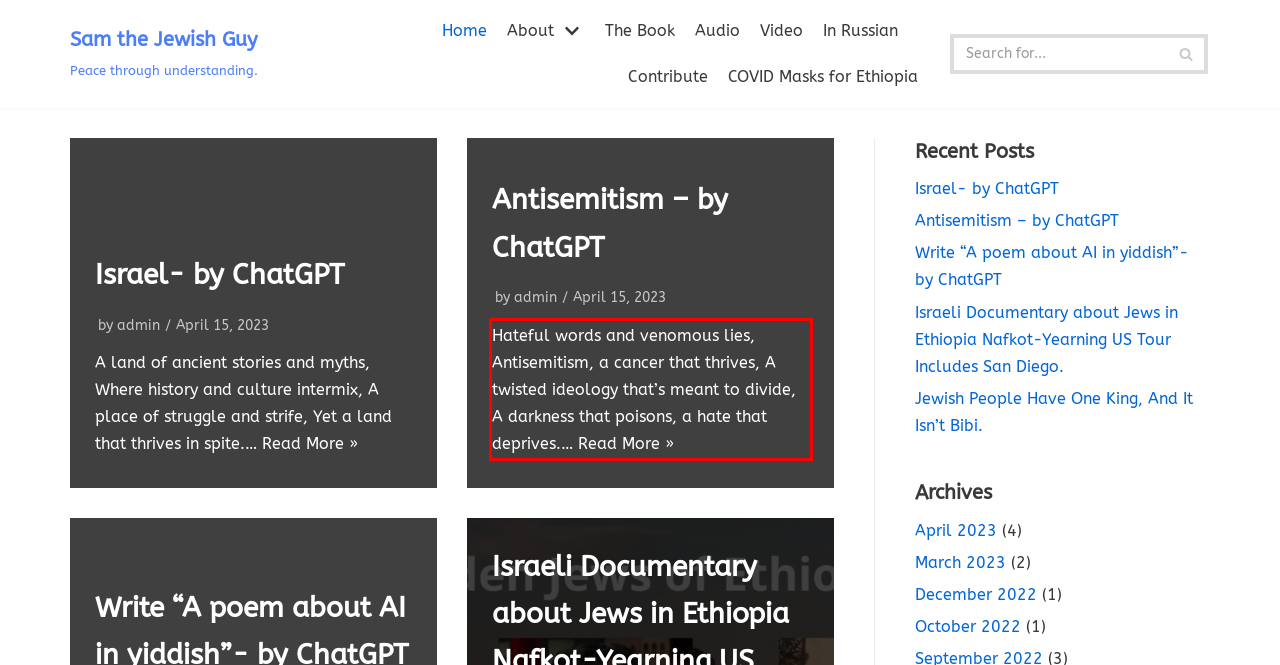You have a screenshot of a webpage, and there is a red bounding box around a UI element. Utilize OCR to extract the text within this red bounding box.

Hateful words and venomous lies, Antisemitism, a cancer that thrives, A twisted ideology that’s meant to divide, A darkness that poisons, a hate that deprives.… Read More » Antisemitism – by ChatGPT